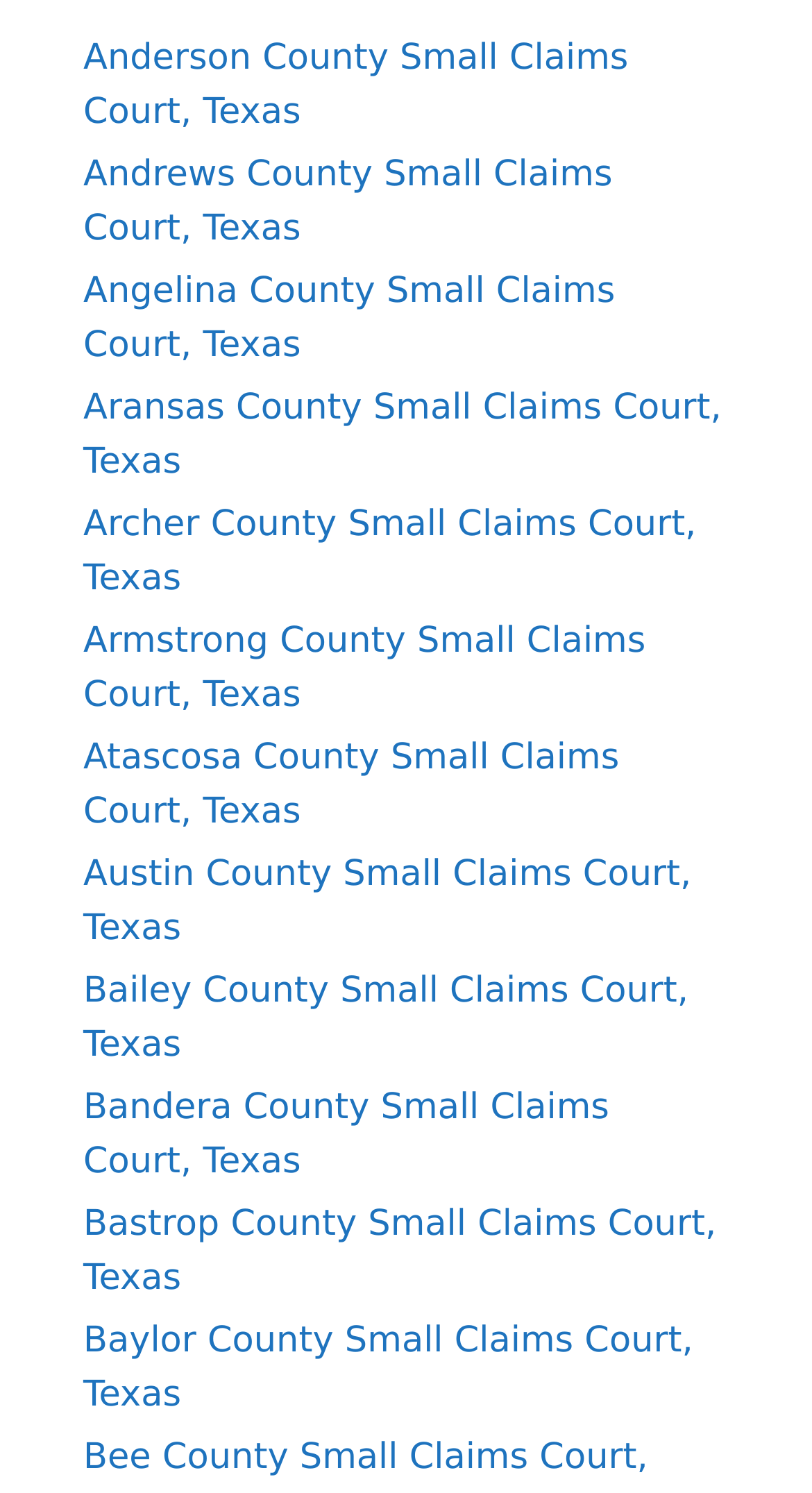Give a concise answer of one word or phrase to the question: 
How many counties start with the letter 'A' on the webpage?

4